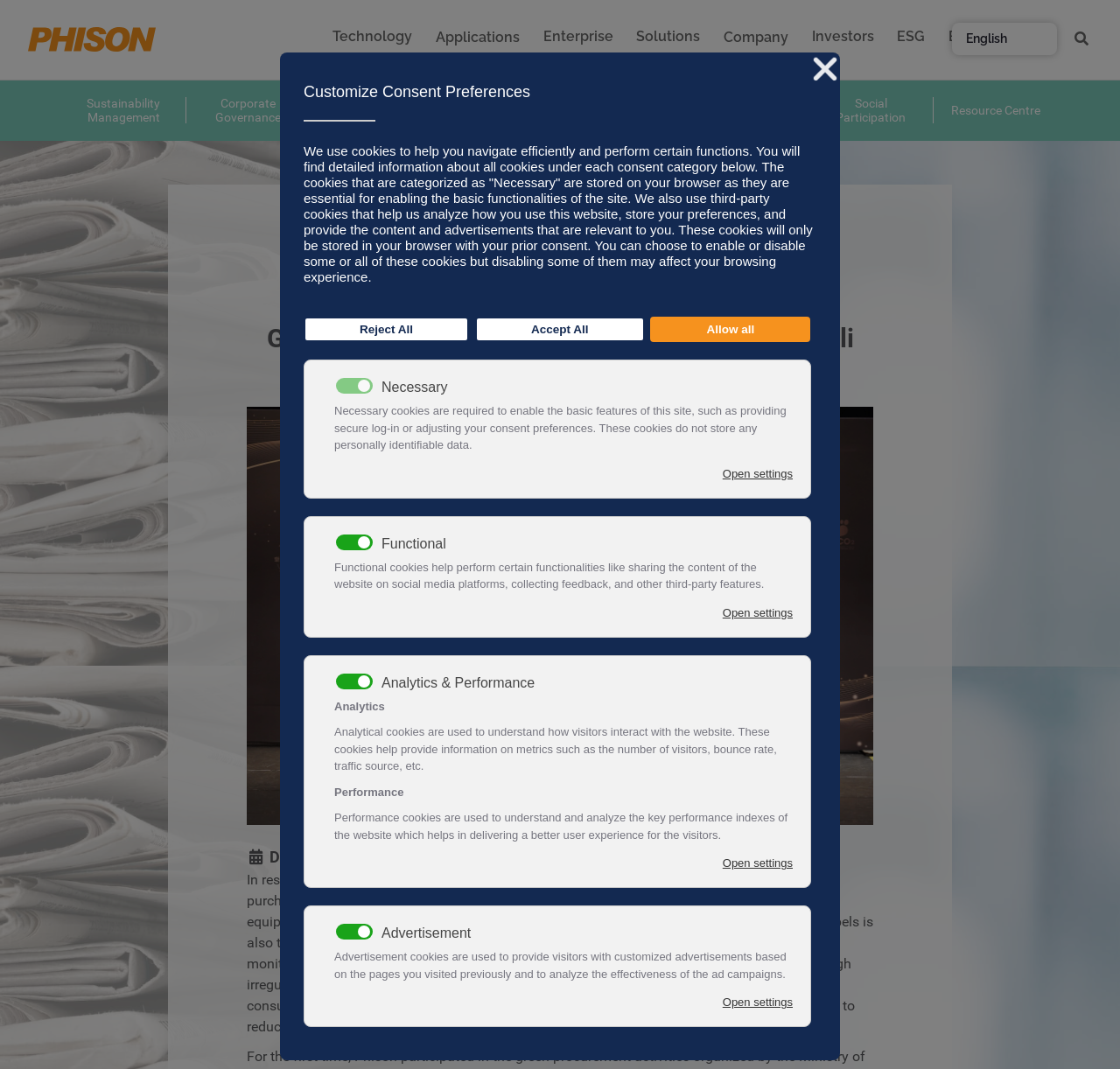What are the categories of cookies used on this website?
Respond to the question with a single word or phrase according to the image.

Necessary, Functional, Analytics & Performance, Advertisement